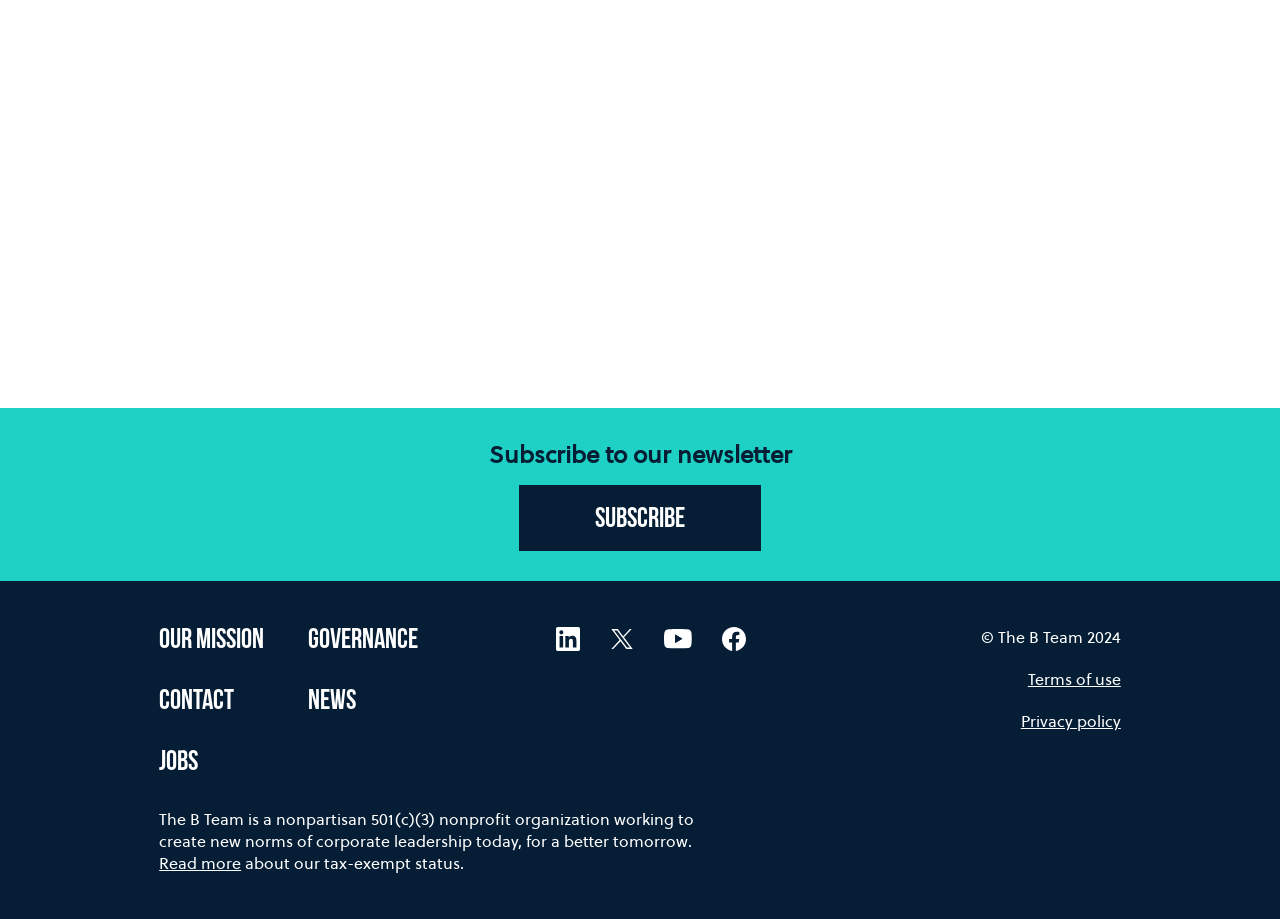Calculate the bounding box coordinates of the UI element given the description: "293-294, August 21, 1978".

None